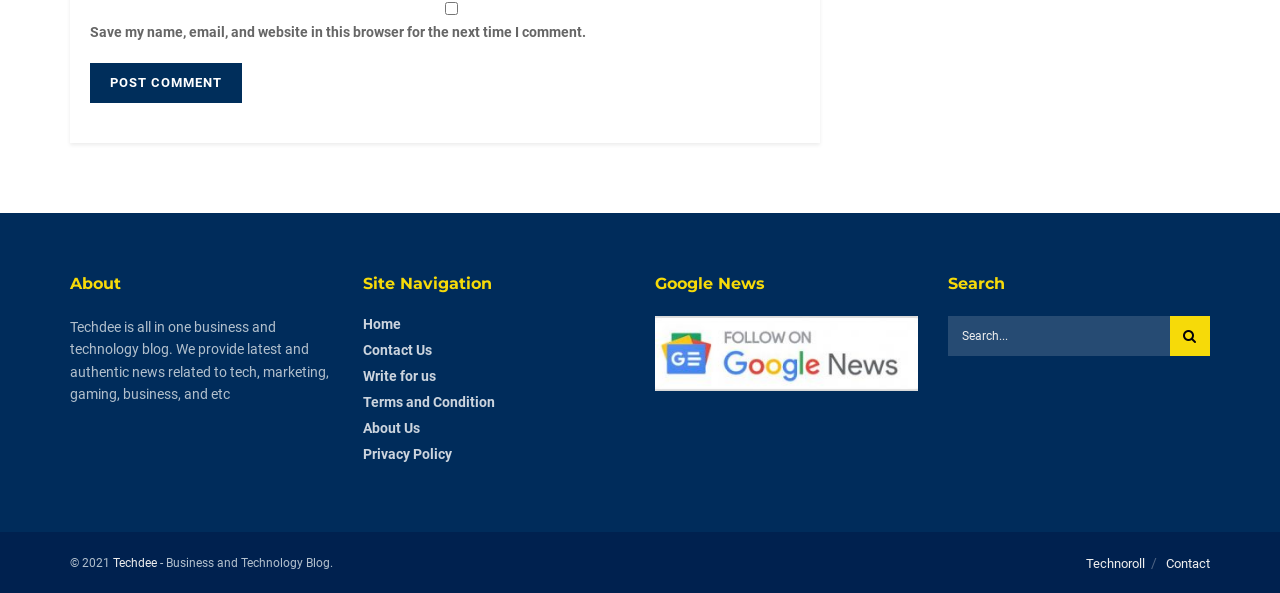What can you do with the textbox at the top right?
Please ensure your answer to the question is detailed and covers all necessary aspects.

The textbox at the top right has a label 'Search...' and a button with a magnifying glass icon, indicating that it can be used to search for content on the website.